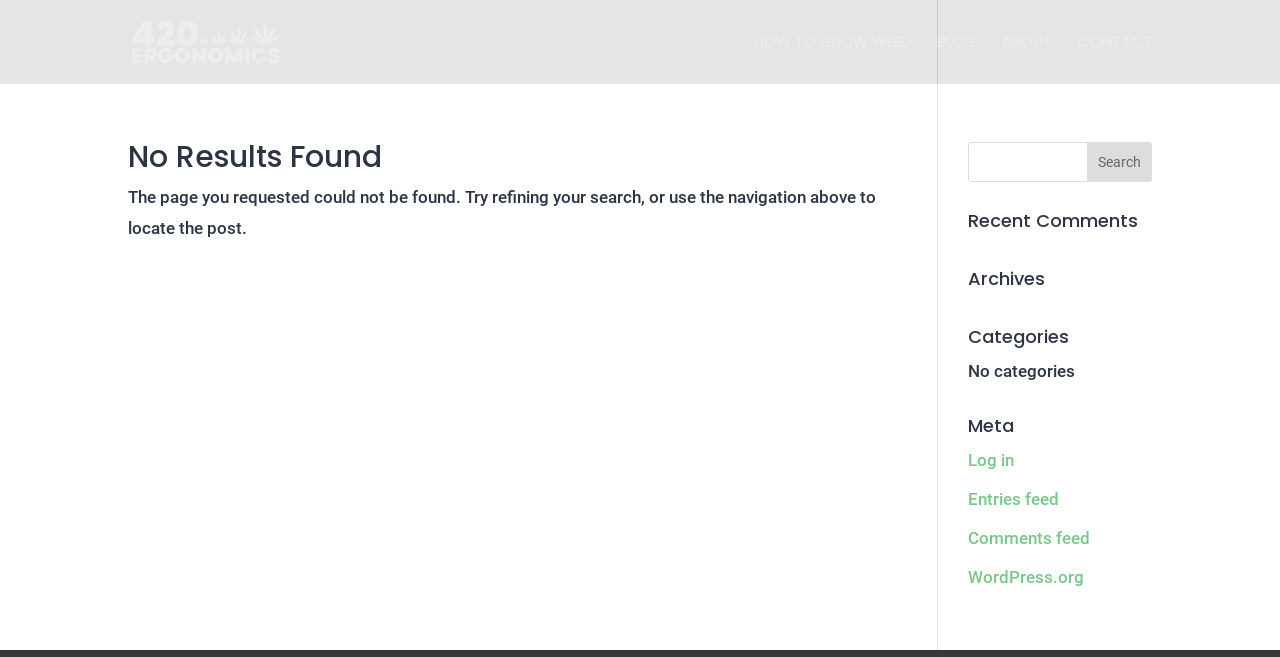Articulate a detailed summary of the webpage's content and design.

This webpage is a 404 error page from 420 Ergonomics. At the top left, there is a link to "420 Ergonomics" accompanied by an image with the same name. Below this, there are four links in a row, namely "HOW TO GROW WEED", "BLOG", "ABOUT", and "CONTACT", aligned horizontally.

The main content of the page is an article section that takes up most of the page's width. It contains a heading "No Results Found" followed by a paragraph of text explaining that the requested page could not be found and suggesting to refine the search or use the navigation above.

On the right side of the page, there is a search box with a text input field and a "Search" button. Below the search box, there are four headings: "Recent Comments", "Archives", "Categories", and "Meta". The "Categories" section has a text "No categories". The "Meta" section contains four links: "Log in", "Entries feed", "Comments feed", and "WordPress.org".